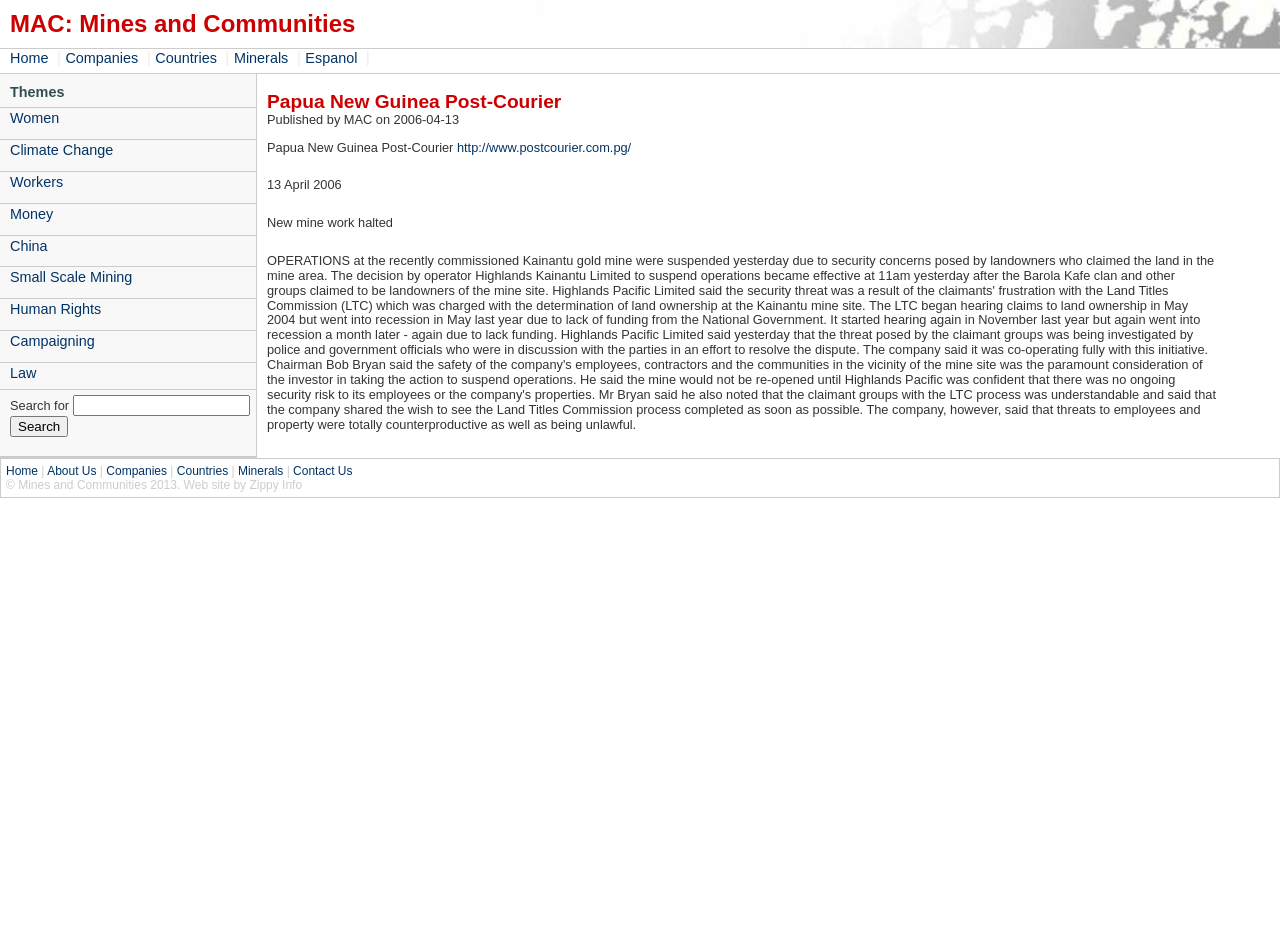Please locate the UI element described by "About Us" and provide its bounding box coordinates.

[0.037, 0.494, 0.075, 0.508]